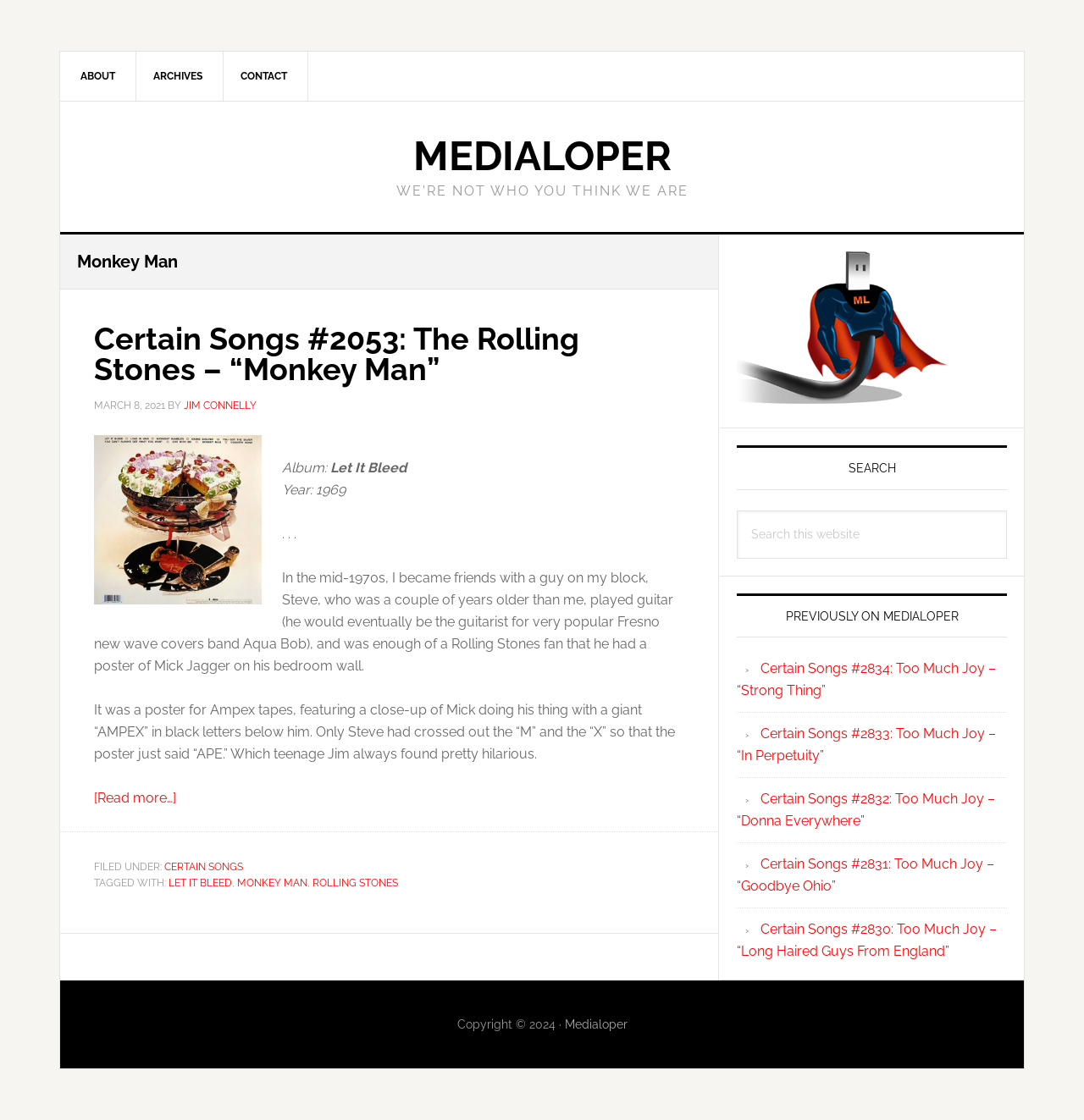Could you highlight the region that needs to be clicked to execute the instruction: "Click the 'ARCHIVES' link"?

[0.123, 0.046, 0.206, 0.09]